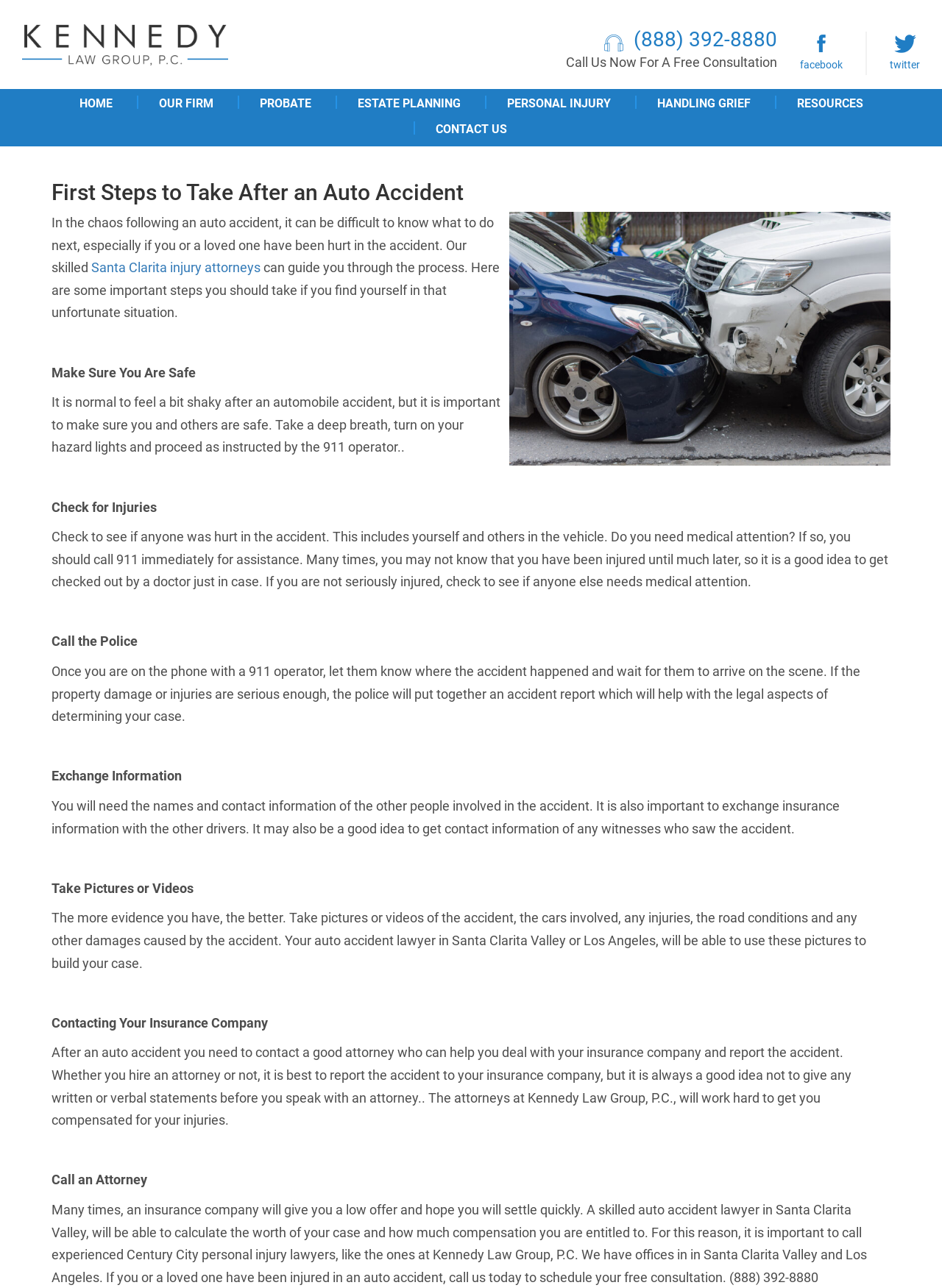Pinpoint the bounding box coordinates of the element to be clicked to execute the instruction: "Click the 'HOME' link".

[0.084, 0.074, 0.119, 0.088]